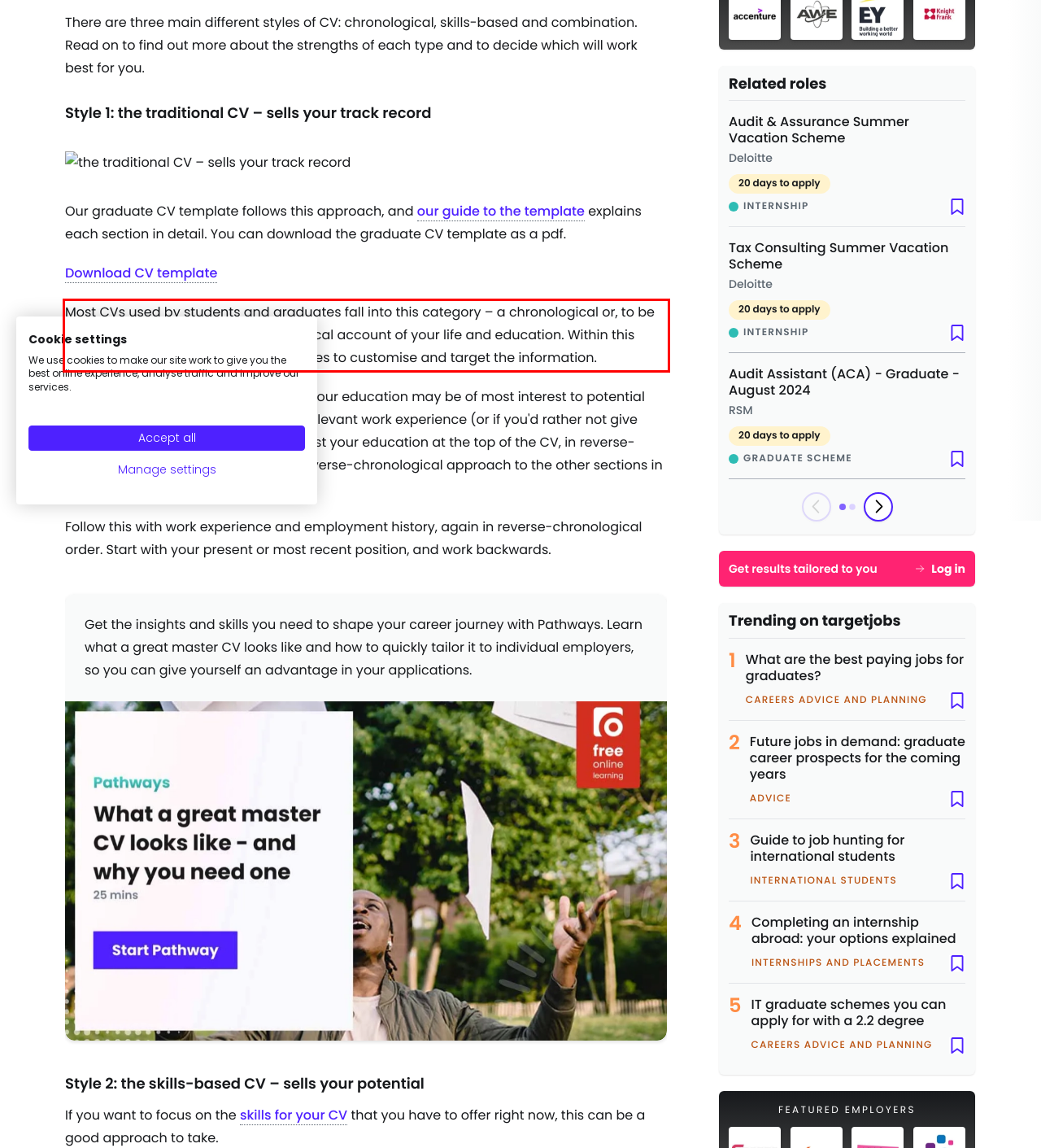Your task is to recognize and extract the text content from the UI element enclosed in the red bounding box on the webpage screenshot.

Most CVs used by students and graduates fall into this category – a chronological or, to be strictly accurate, a reverse-chronological account of your life and education. Within this structure there are endless opportunities to customise and target the information.